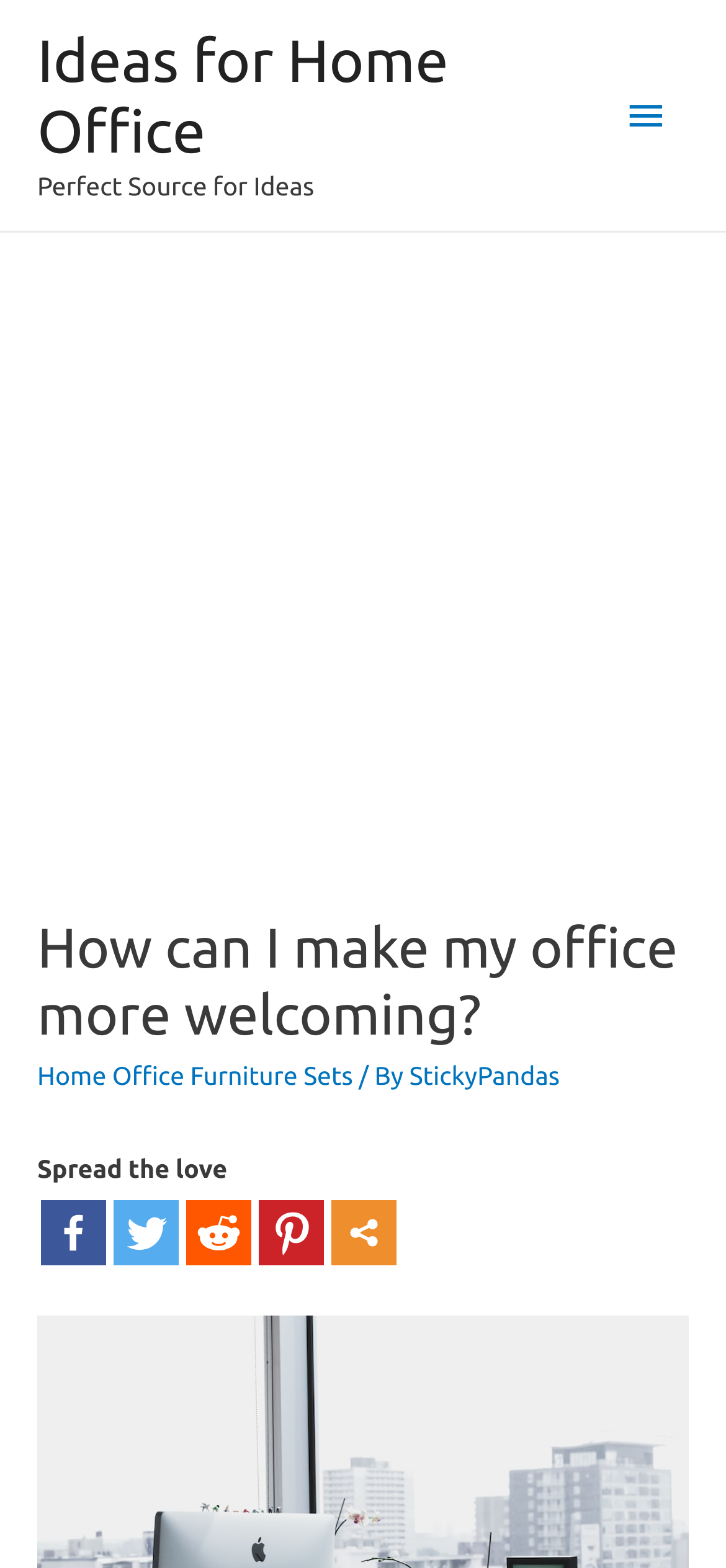What type of furniture is mentioned?
Refer to the image and provide a thorough answer to the question.

The webpage contains a link with the text 'Home Office Furniture Sets', which suggests that this type of furniture is being discussed or recommended.